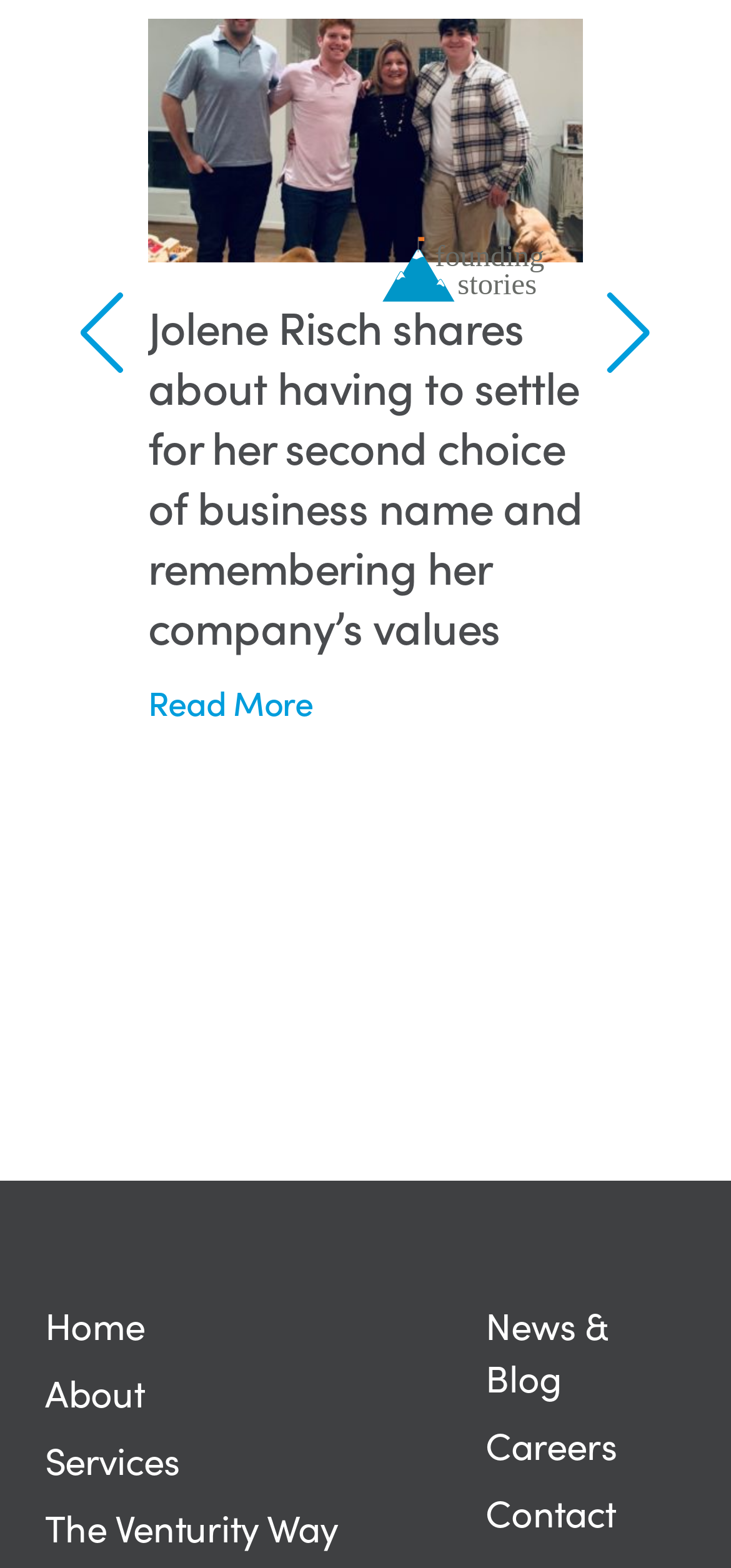Find the bounding box coordinates for the element described here: "Careers".

[0.664, 0.906, 0.938, 0.94]